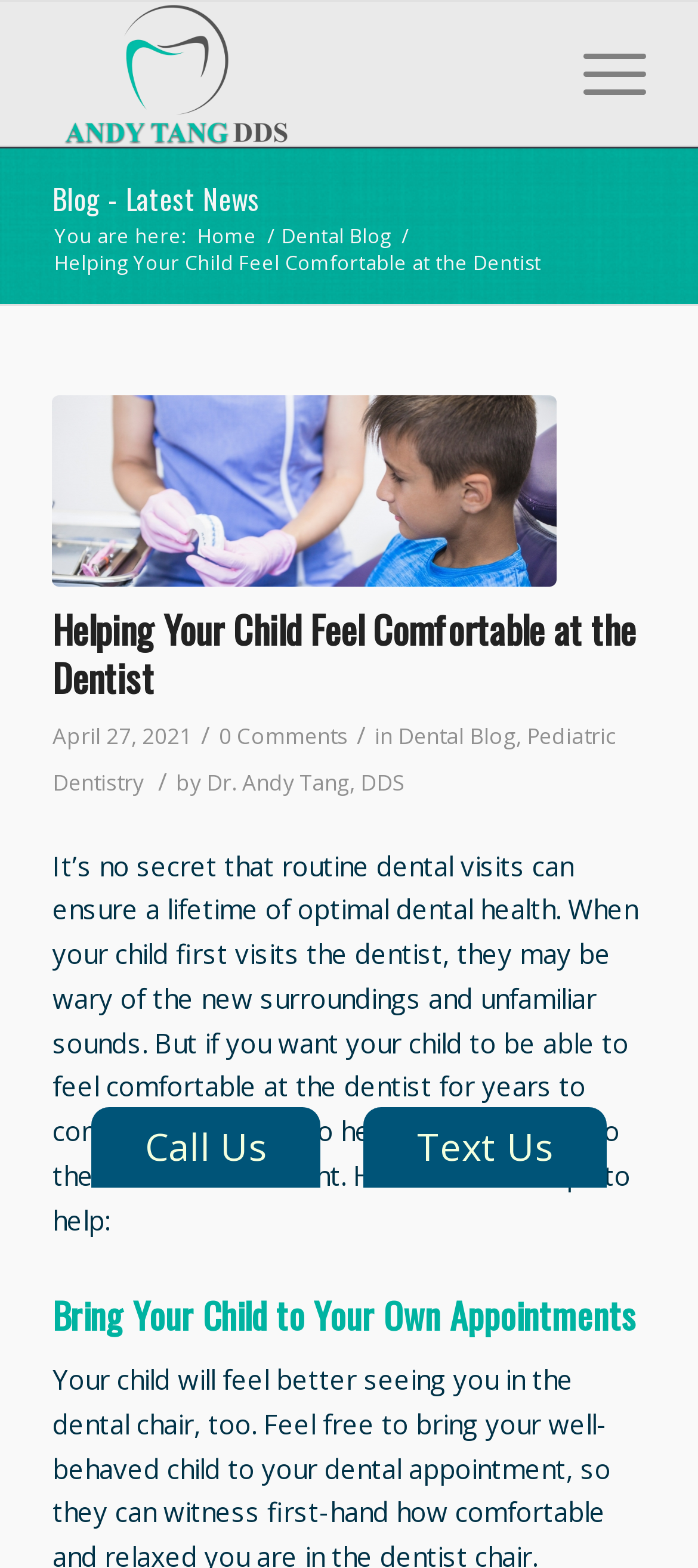Using the description: "Home", determine the UI element's bounding box coordinates. Ensure the coordinates are in the format of four float numbers between 0 and 1, i.e., [left, top, right, bottom].

[0.275, 0.141, 0.375, 0.158]